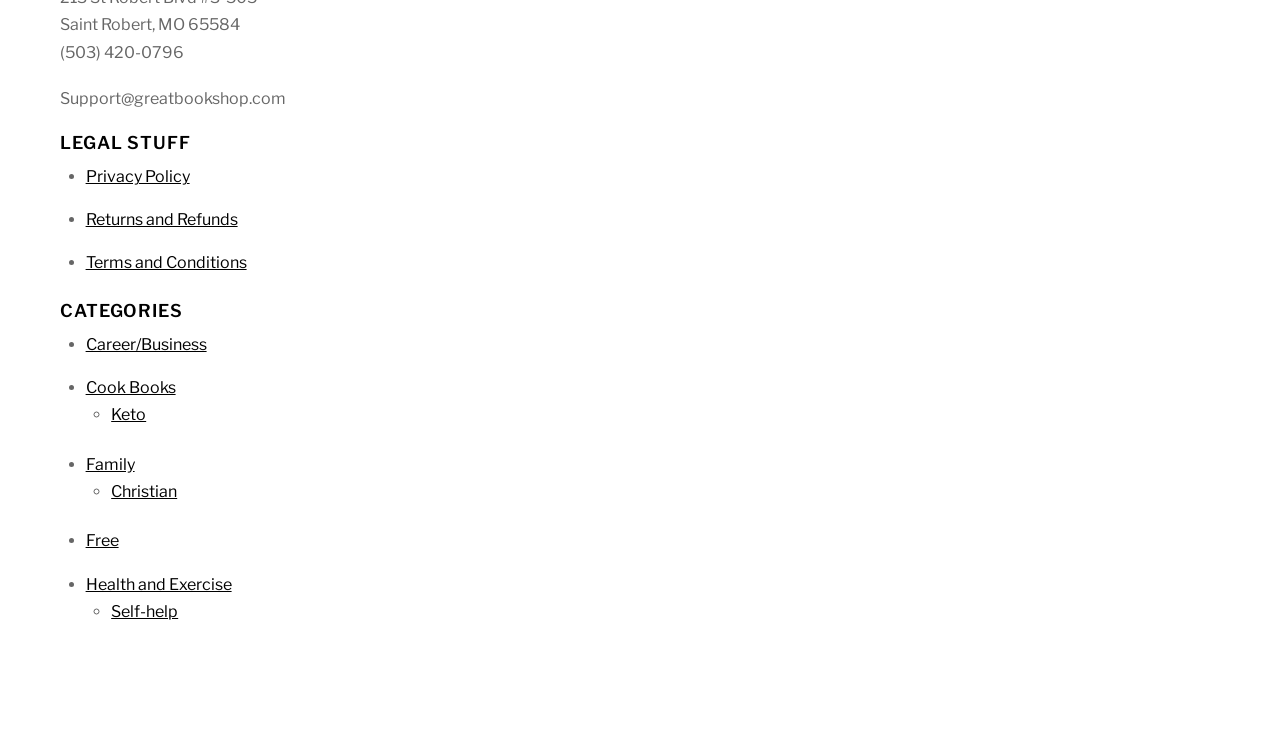Determine the bounding box coordinates of the element's region needed to click to follow the instruction: "Browse Career/Business books". Provide these coordinates as four float numbers between 0 and 1, formatted as [left, top, right, bottom].

[0.067, 0.456, 0.161, 0.482]